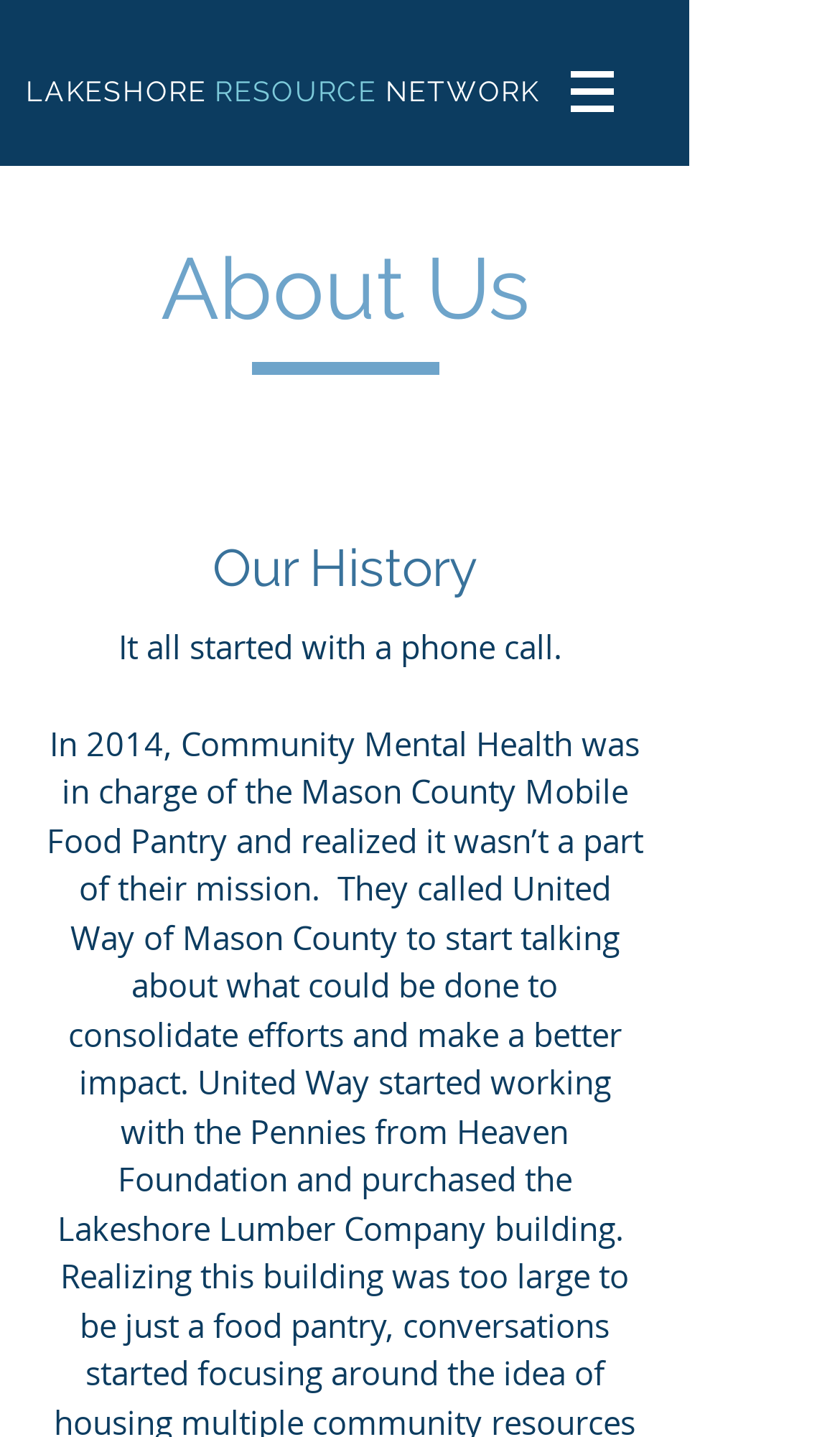Find and extract the text of the primary heading on the webpage.

LAKESHORE RESOURCE NETWORK